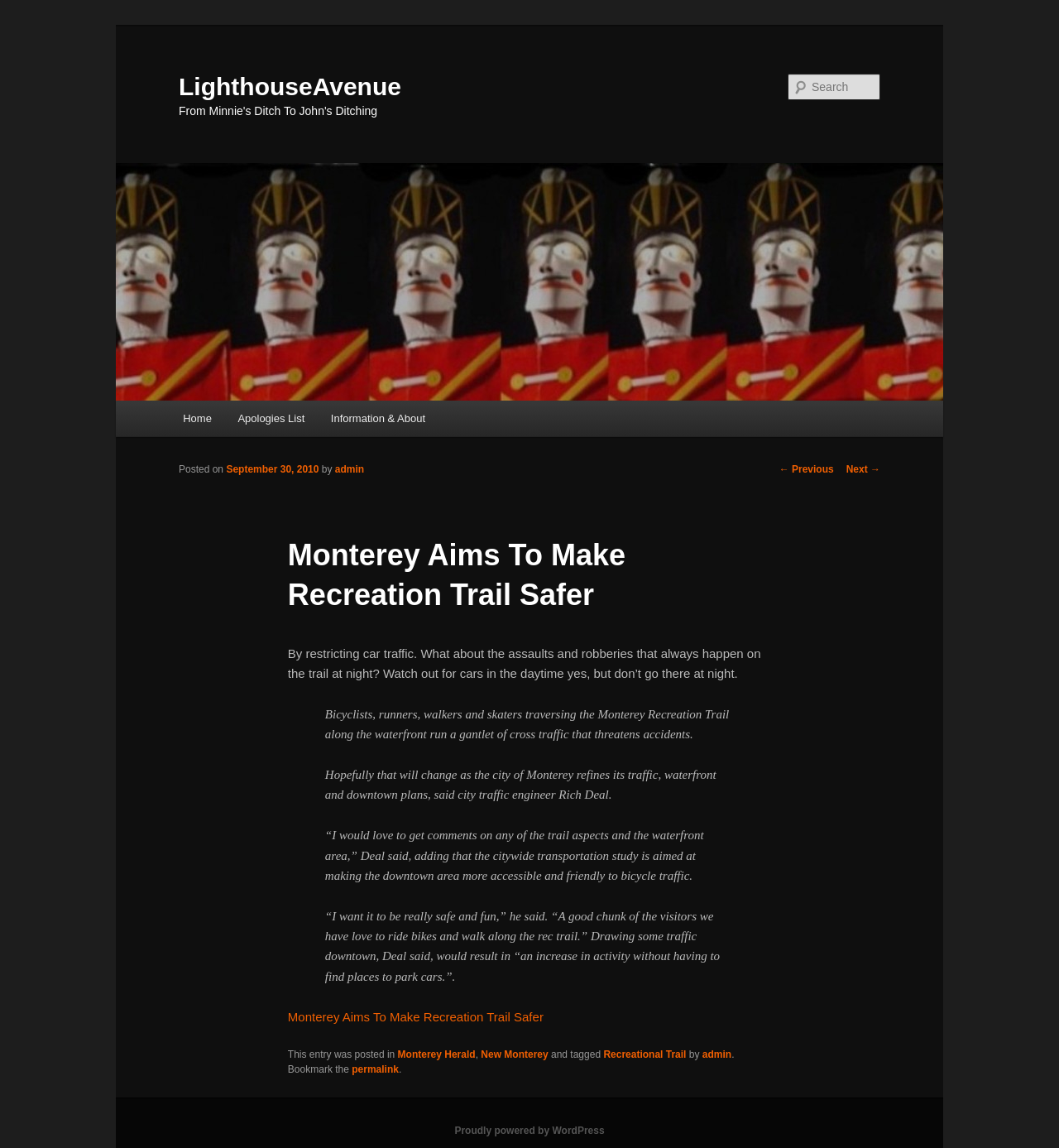Determine the bounding box coordinates of the clickable region to carry out the instruction: "Search for something".

[0.744, 0.064, 0.831, 0.087]